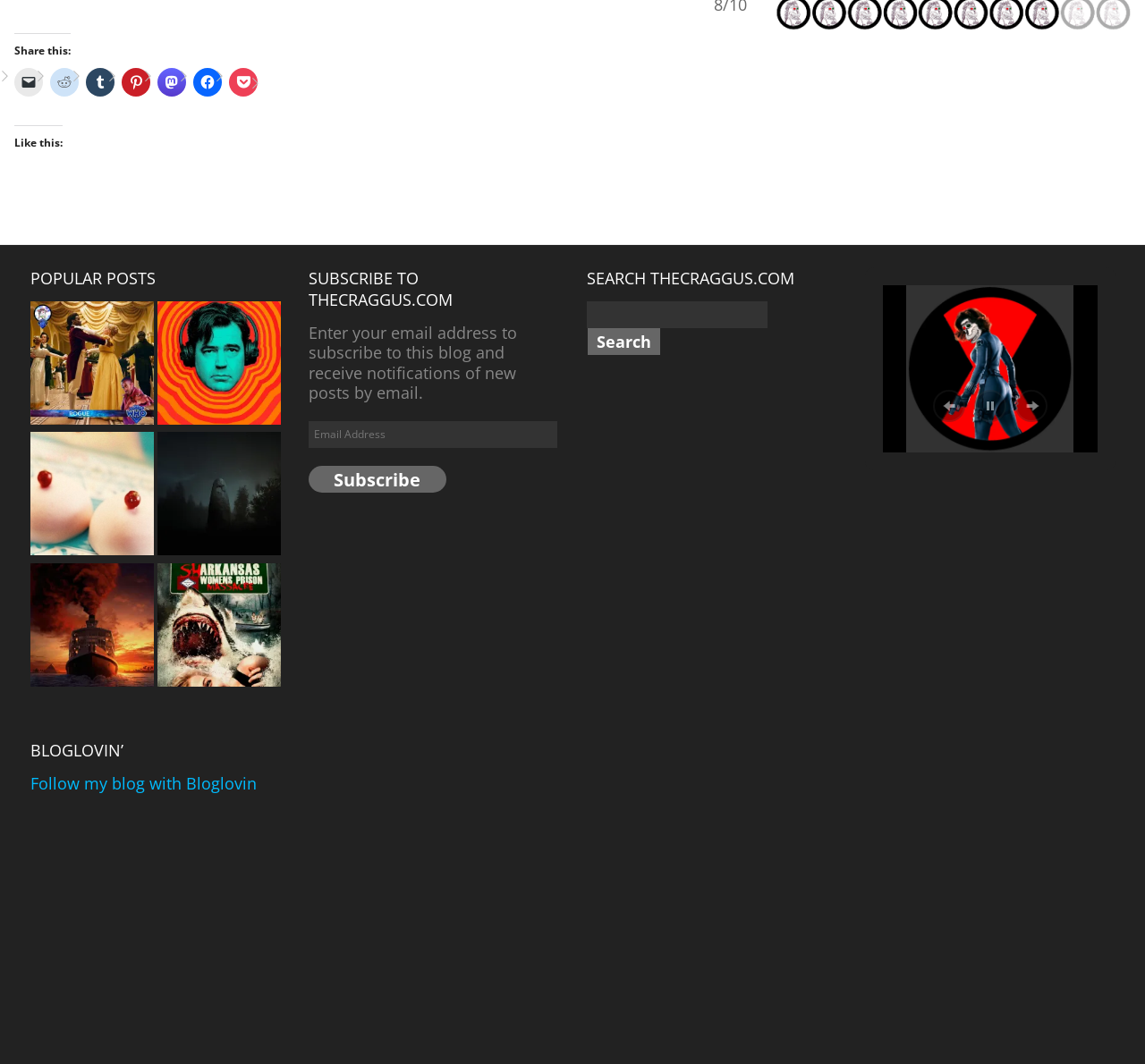Determine the bounding box coordinates for the region that must be clicked to execute the following instruction: "View more about 'Effortless Content Creation: The WriteHuman AI Review 2024'".

None